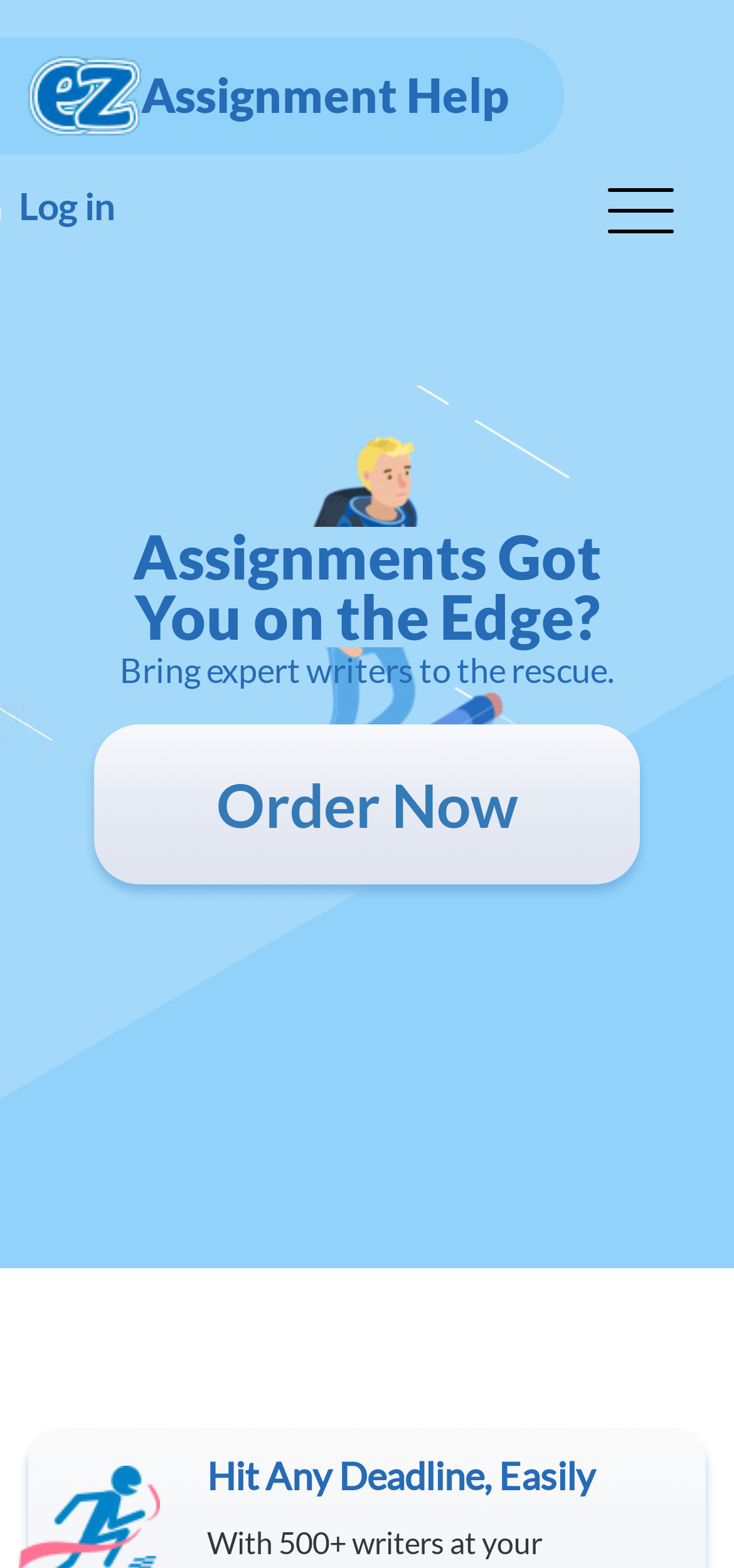Please provide the bounding box coordinate of the region that matches the element description: Order Now. Coordinates should be in the format (top-left x, top-left y, bottom-right x, bottom-right y) and all values should be between 0 and 1.

[0.128, 0.462, 0.872, 0.564]